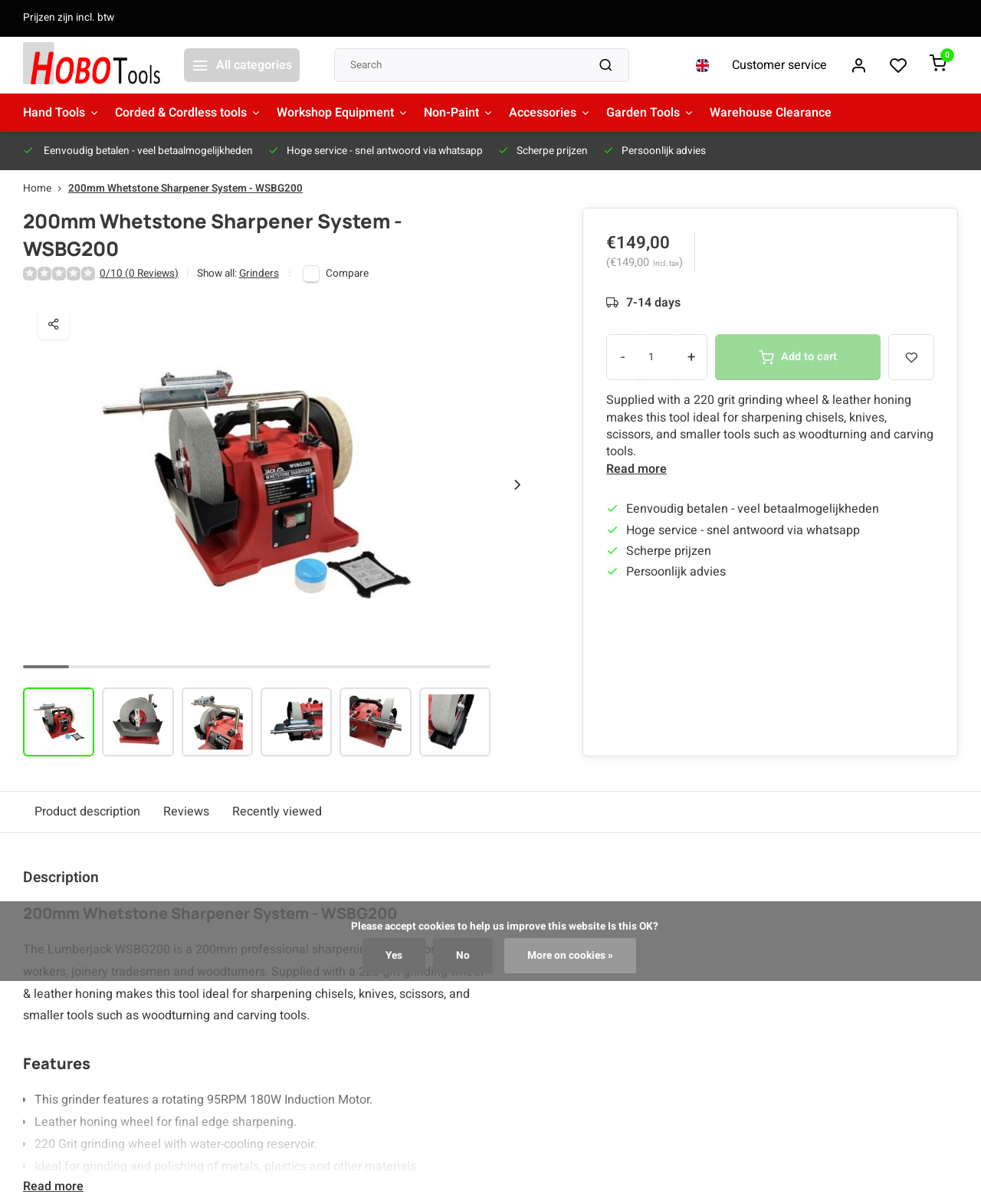Provide a thorough summary of the webpage.

This webpage is about a product called "200mm Whetstone Sharpener System - WSBG200" from Hobotools.nl. At the top, there is a navigation bar with links to "Home", "All categories", and "Customer service". Below that, there is a search bar and a series of links to different categories, including "Hand Tools", "Corded & Cordless tools", and "Workshop Equipment".

The main content of the page is about the product, with a heading that reads "200mm Whetstone Sharpener System - WSBG200". There is a brief description of the product, stating that it is ideal for sharpening chisels, knives, scissors, and smaller tools. Below that, there are several images of the product, with a carousel feature that allows users to navigate through the images.

To the right of the images, there is a section with product details, including the price (€149,00) and a note that it includes tax. There is also information about the delivery time, which is 7-14 days. Users can adjust the quantity of the product they want to purchase using a spin button, and there is an "Add to cart" button.

Below the product details, there are several links to related products, including "Grinders". There is also a section with customer reviews, although there are no reviews currently. The page also features a section with four icons, each representing a benefit of shopping on the website, including "Eenvoudig betalen" (easy payment), "Hoge service" (high service), "Scherpe prijzen" (sharp prices), and "Persoonlijk advies" (personal advice).

At the bottom of the page, there is a link to the product description and a section with additional information about the product.